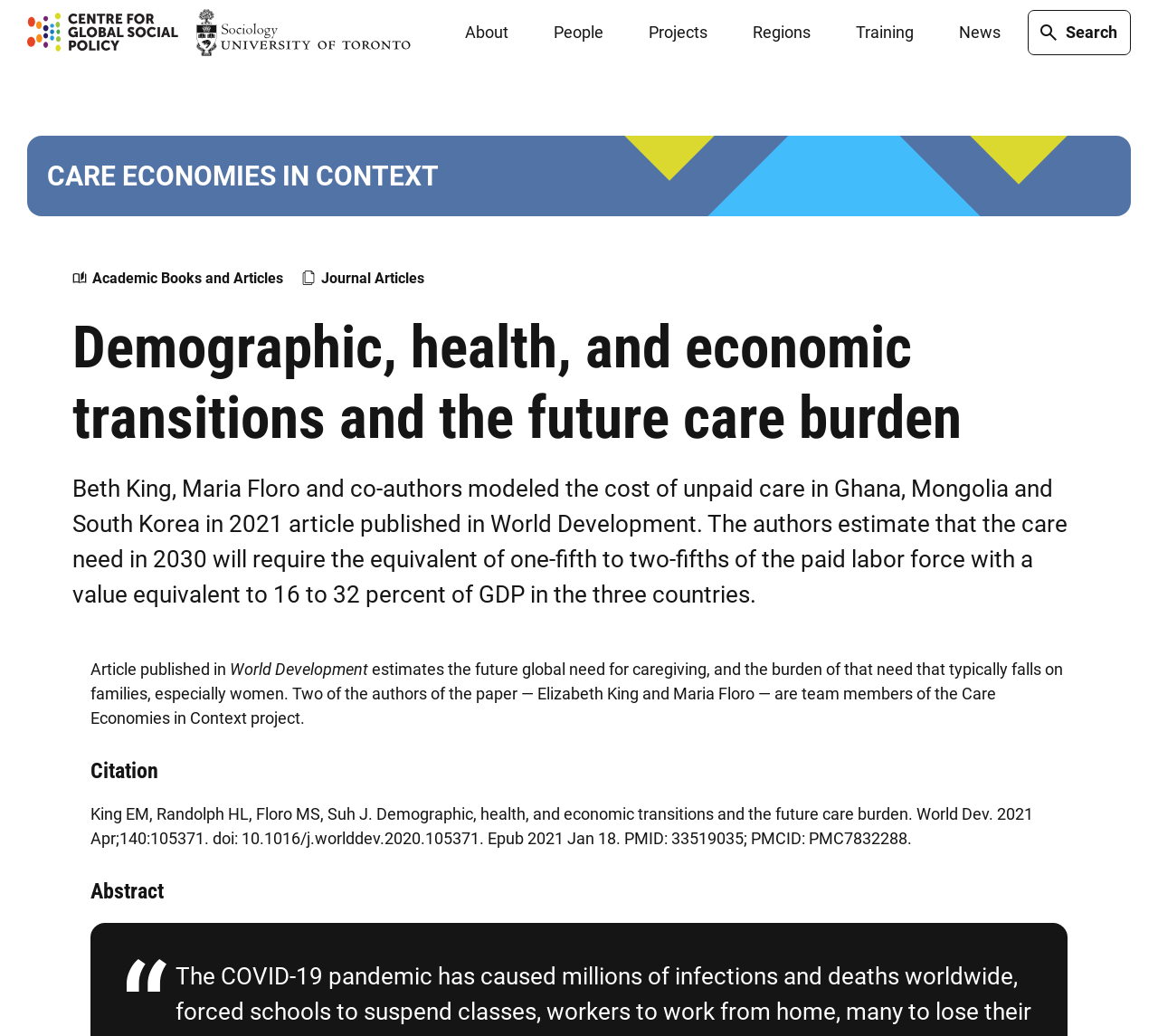Explain the webpage's layout and main content in detail.

The webpage is about the Centre for Global Social Policy, with a focus on a specific research project called "Demographic, health, and economic transitions and the future care burden". At the top left, there is a logo of the Centre for Global Social Policy, accompanied by a link to the centre's homepage. Next to it, there is a link to the Department of Sociology, University of Toronto.

Below these links, there is a navigation menu with seven items: About, People, Projects, Regions, Training, News, and a search button. The search button is located at the top right corner of the page.

The main content of the page is divided into several sections. The first section has a heading that matches the title of the webpage. Below the heading, there is a paragraph of text that summarizes the research article, including the authors, publication, and a brief description of the article's content.

To the left of the main content, there are three links: "CARE ECONOMIES IN CONTEXT", "Academic Books and Articles", and "Journal Articles". These links are likely related to the research project or the centre's publications.

The main content continues with a section that provides more details about the article, including a citation and an abstract. The citation section has a heading and lists the authors, title, and publication details of the article. The abstract section has a heading and provides a brief summary of the article's content.

Overall, the webpage appears to be a research project page, providing information about a specific article and its authors, as well as links to related resources and publications.